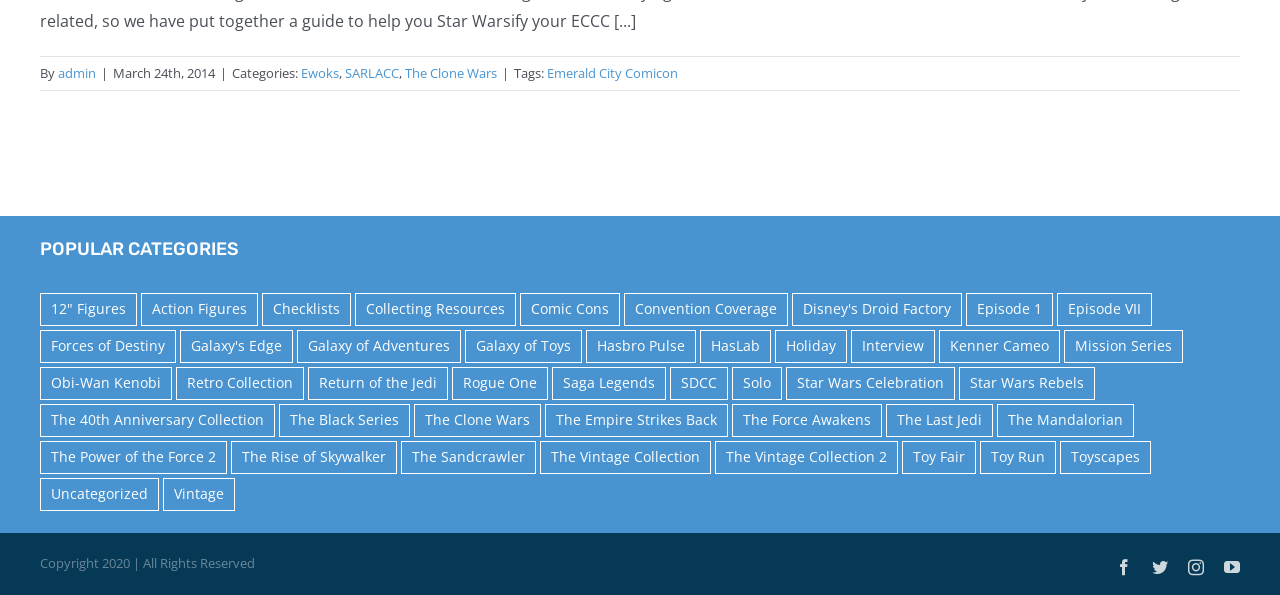Identify the bounding box coordinates of the section to be clicked to complete the task described by the following instruction: "Browse the 'The Vintage Collection' toys". The coordinates should be four float numbers between 0 and 1, formatted as [left, top, right, bottom].

[0.422, 0.741, 0.555, 0.797]